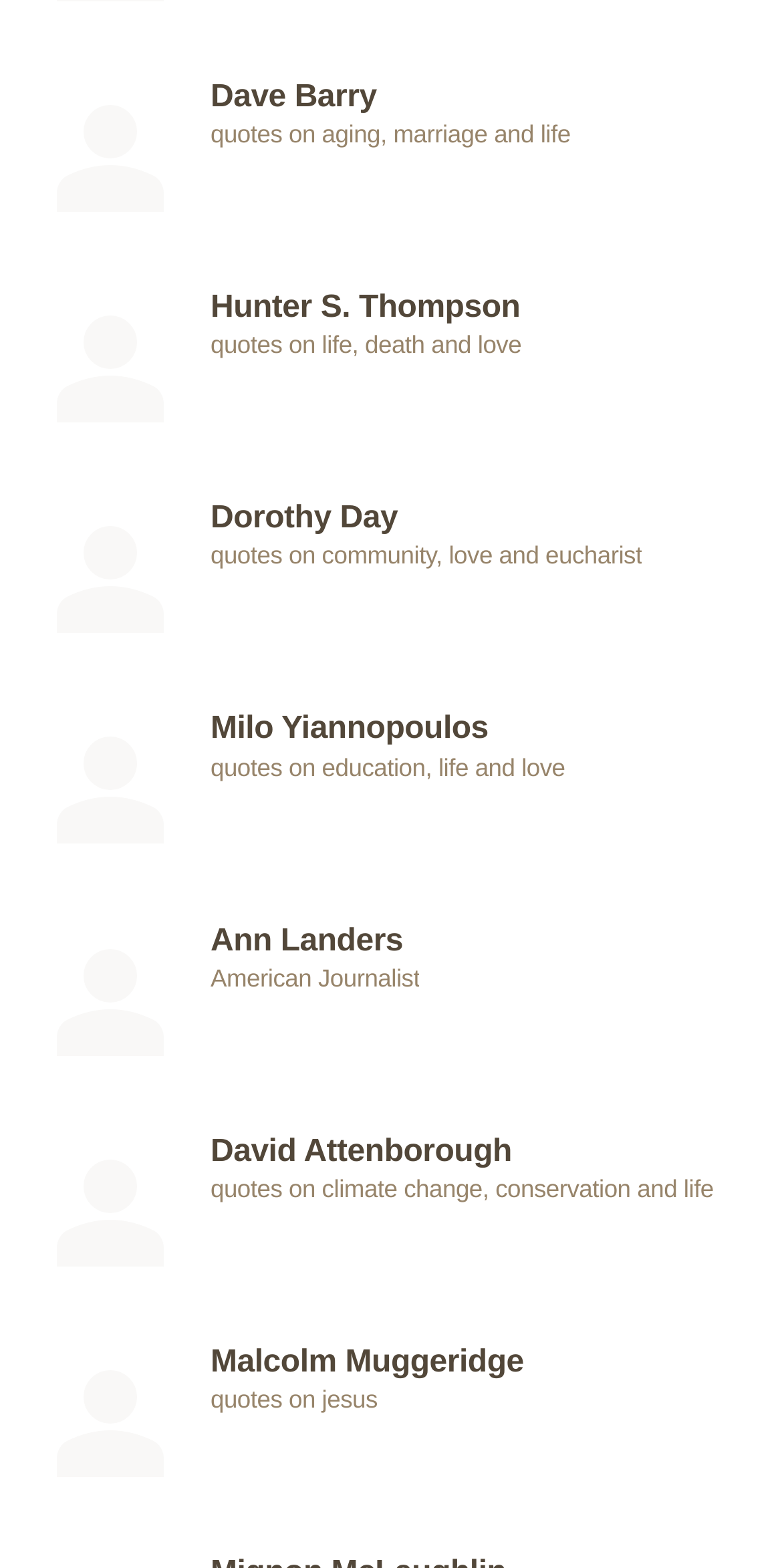What is the topic of the quotes by David Attenborough?
Could you please answer the question thoroughly and with as much detail as possible?

The link corresponding to David Attenborough has a description 'David Attenborough quotes on climate change, conservation and life', indicating that the topic of his quotes is climate change, conservation, and life.